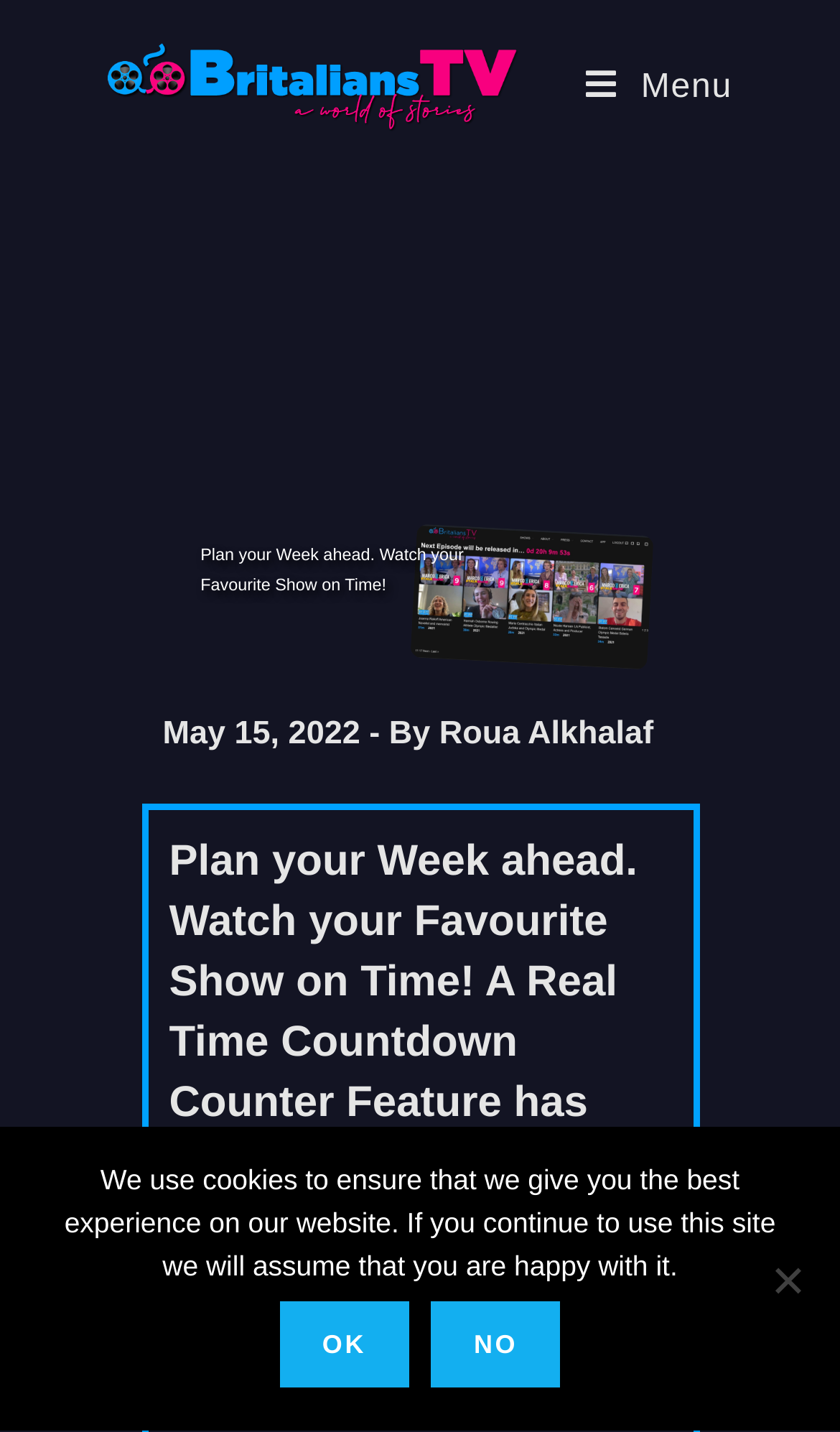Please provide a brief answer to the following inquiry using a single word or phrase:
Who is the author of the article?

Roua Alkhalaf